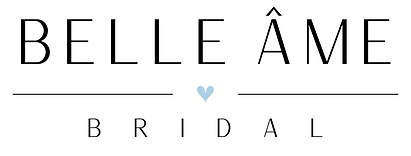Detail every aspect of the image in your description.

The image features the logo of "Belle Âme Bridal," a bridal shop specialized in wedding gowns located in Houston. The logo is elegantly designed, showcasing the name "BELLE ÂME" prominently in sophisticated typography, with "BRIDAL" displayed in a slightly smaller size beneath it. A delicate blue heart element is centered between “BELLE ÂME” and “BRIDAL,” adding a charming touch to the overall design. This logo conveys a sense of elegance and affinity toward bridal fashion, perfectly reflecting the brand's identity and mission to provide beautiful wedding attire for brides.